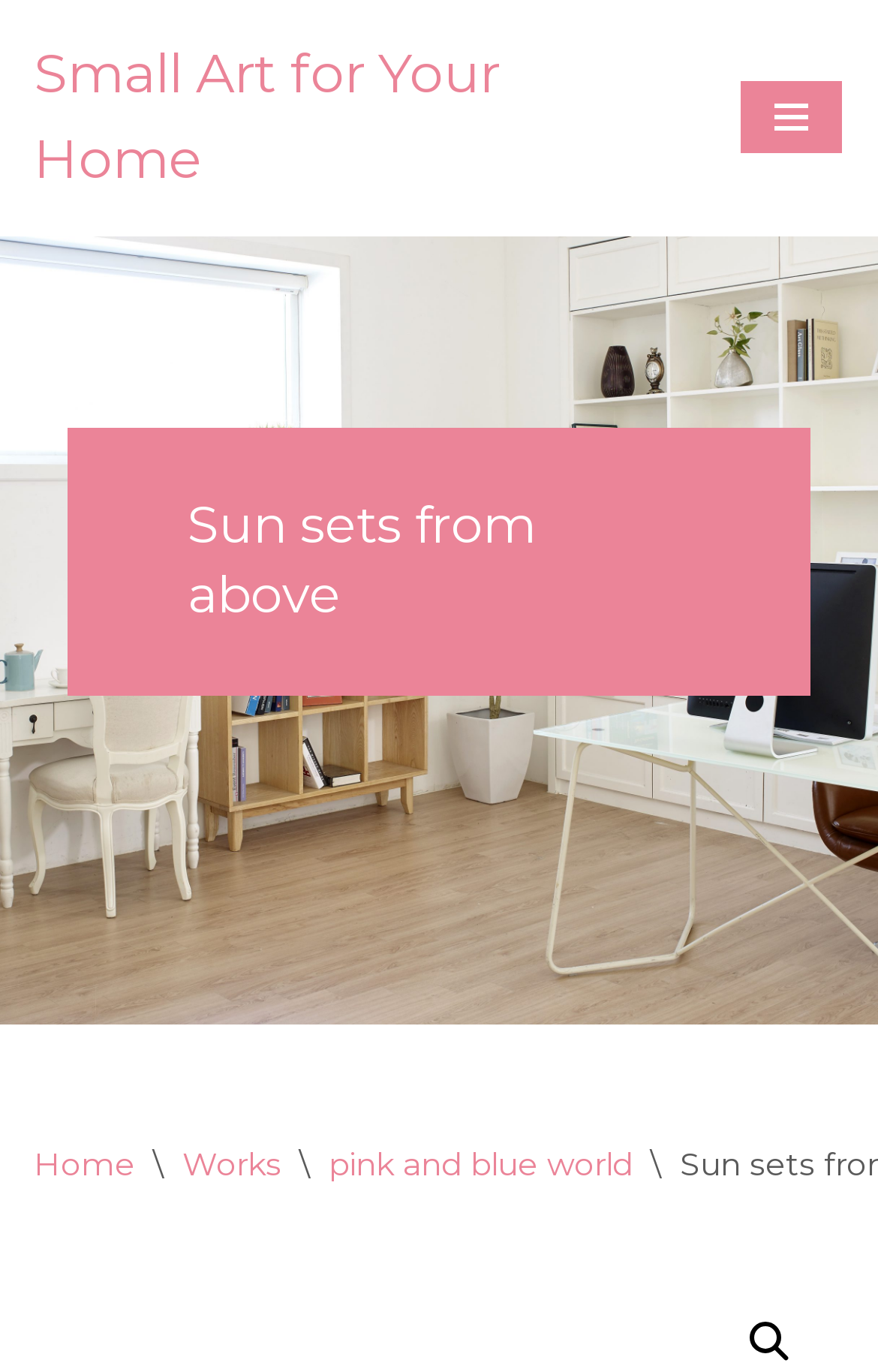Generate the main heading text from the webpage.

Sun sets from above